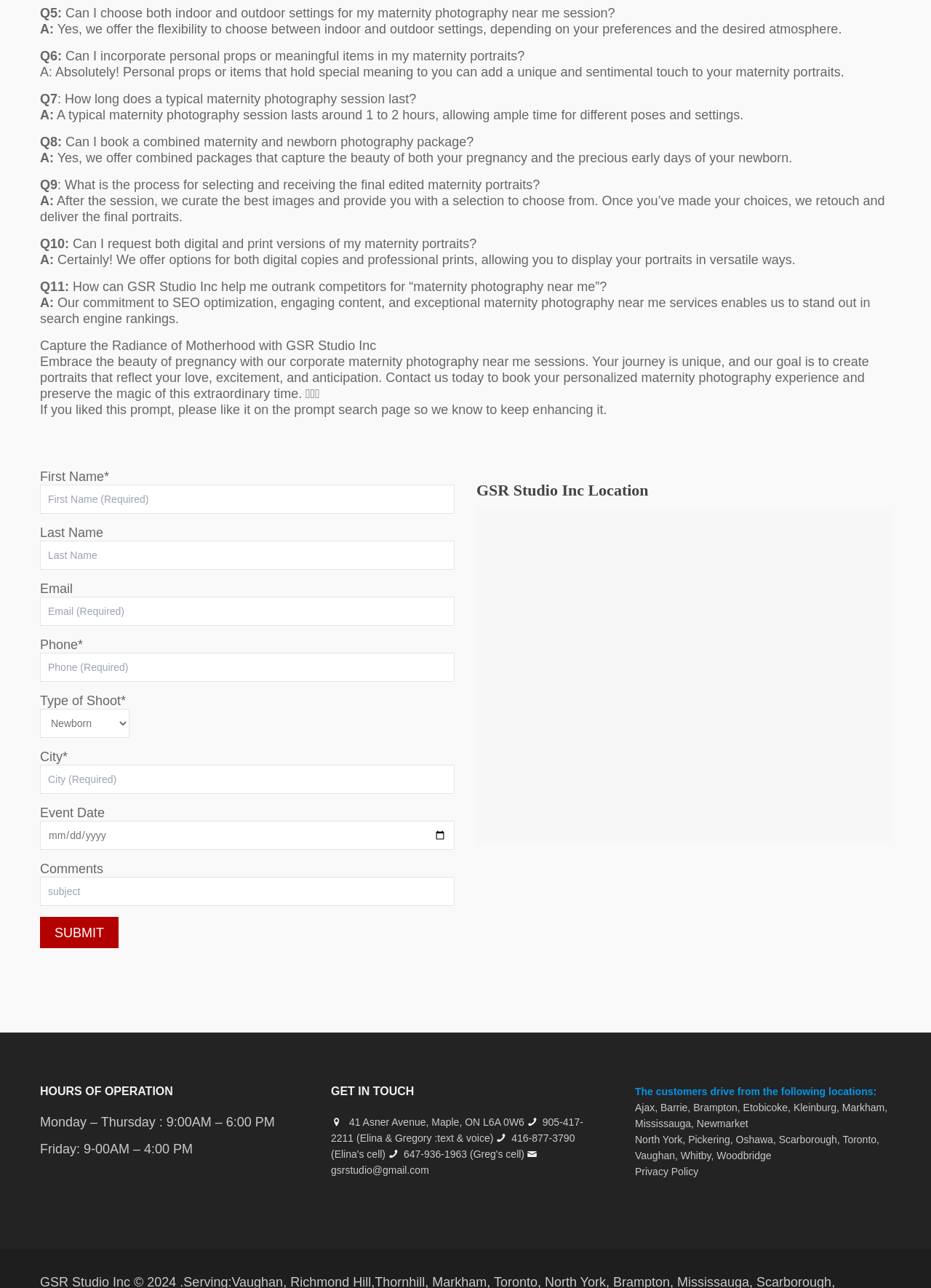Using the element description provided, determine the bounding box coordinates in the format (top-left x, top-left y, bottom-right x, bottom-right y). Ensure that all values are floating point numbers between 0 and 1. Element description: Privacy Policy

[0.682, 0.905, 0.75, 0.914]